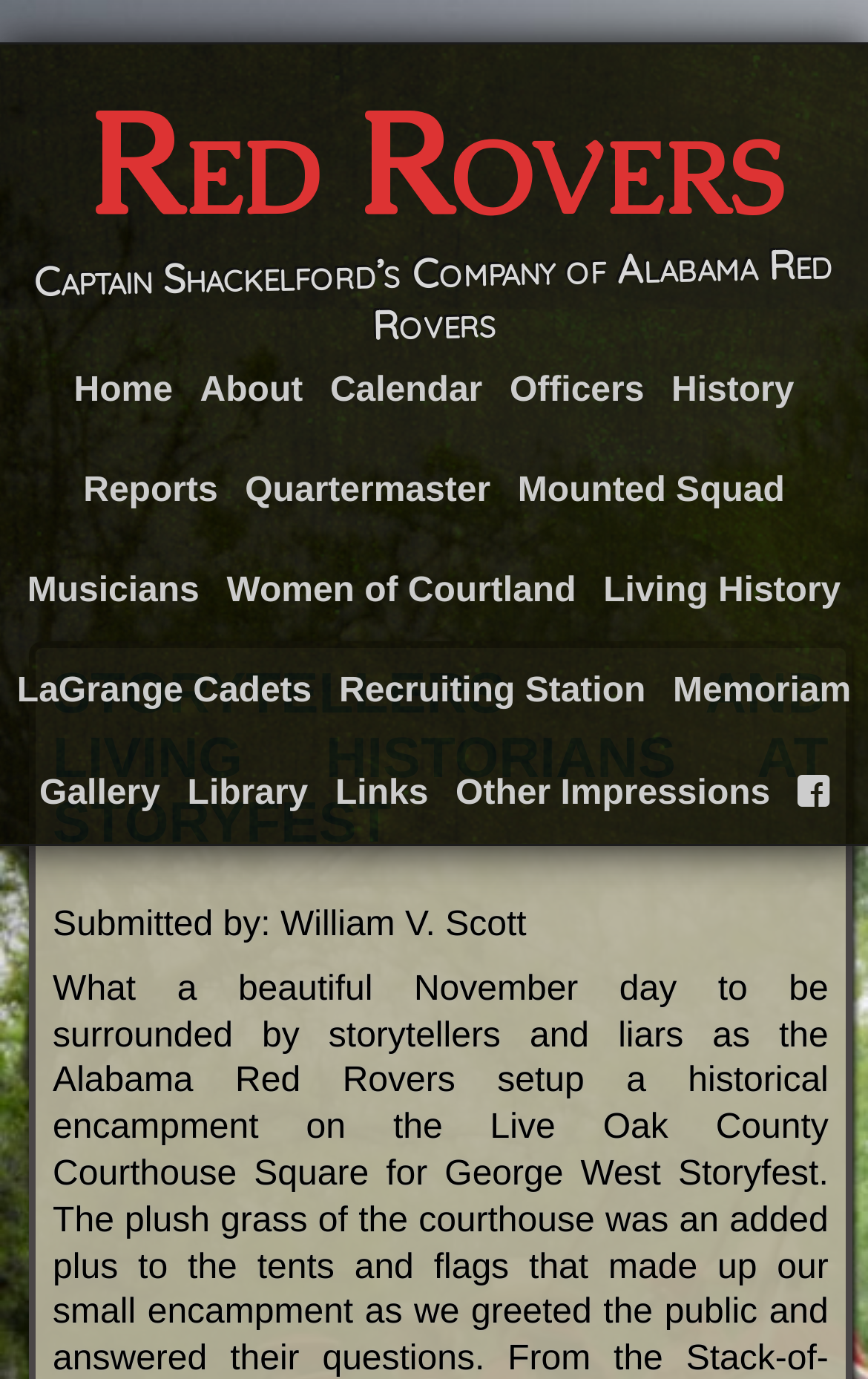Please indicate the bounding box coordinates of the element's region to be clicked to achieve the instruction: "Go to the about page". Provide the coordinates as four float numbers between 0 and 1, i.e., [left, top, right, bottom].

None